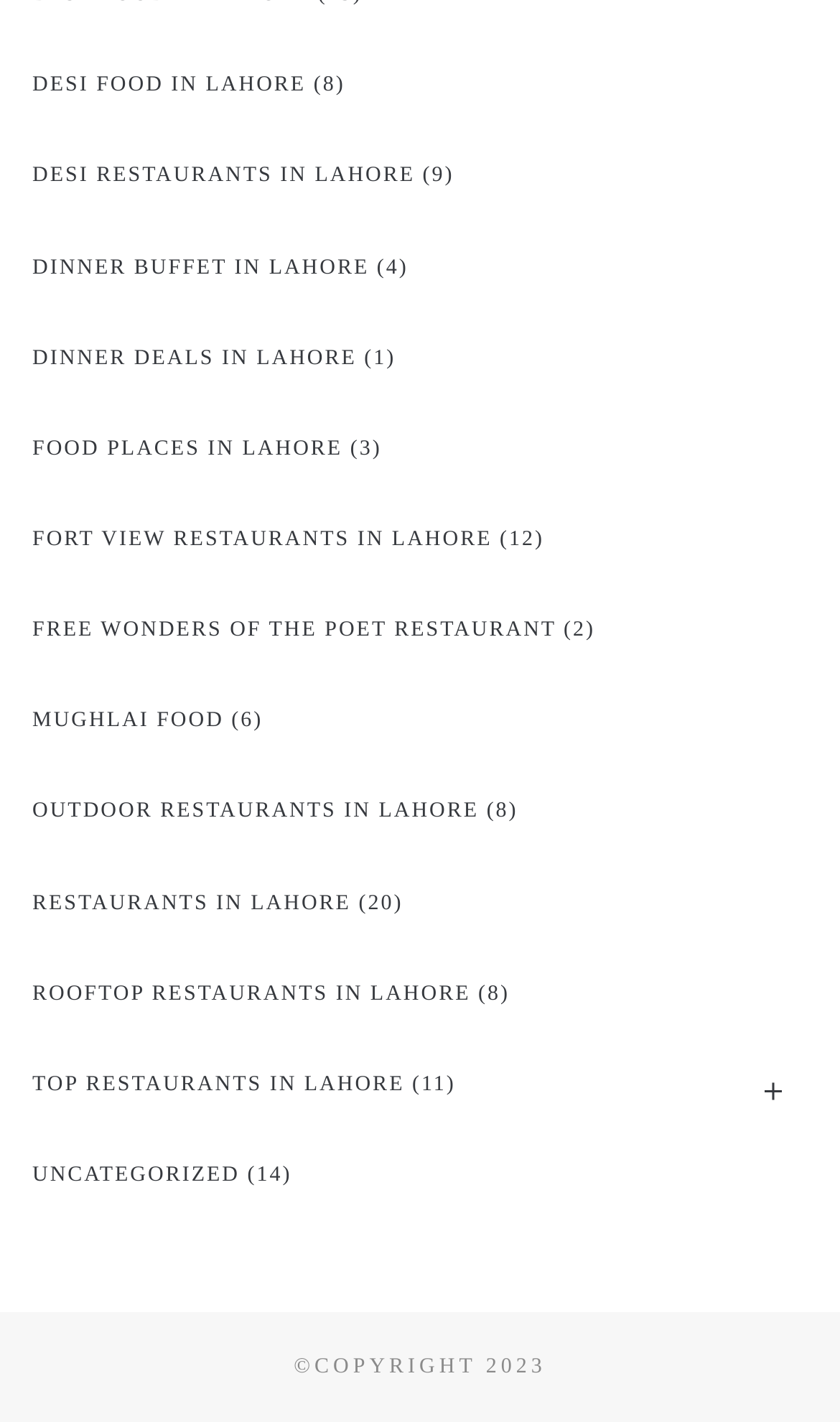Can you pinpoint the bounding box coordinates for the clickable element required for this instruction: "Click on DESI FOOD IN LAHORE"? The coordinates should be four float numbers between 0 and 1, i.e., [left, top, right, bottom].

[0.038, 0.052, 0.364, 0.069]